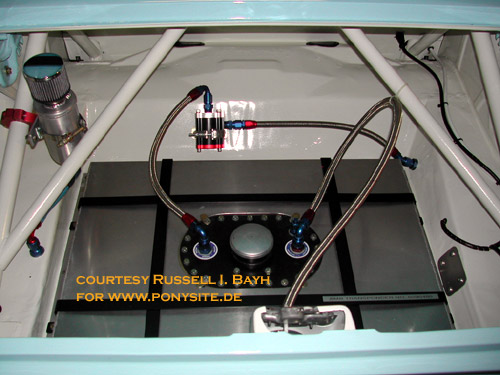Answer this question using a single word or a brief phrase:
What is the purpose of the advanced modifications?

Enhancing racing capabilities